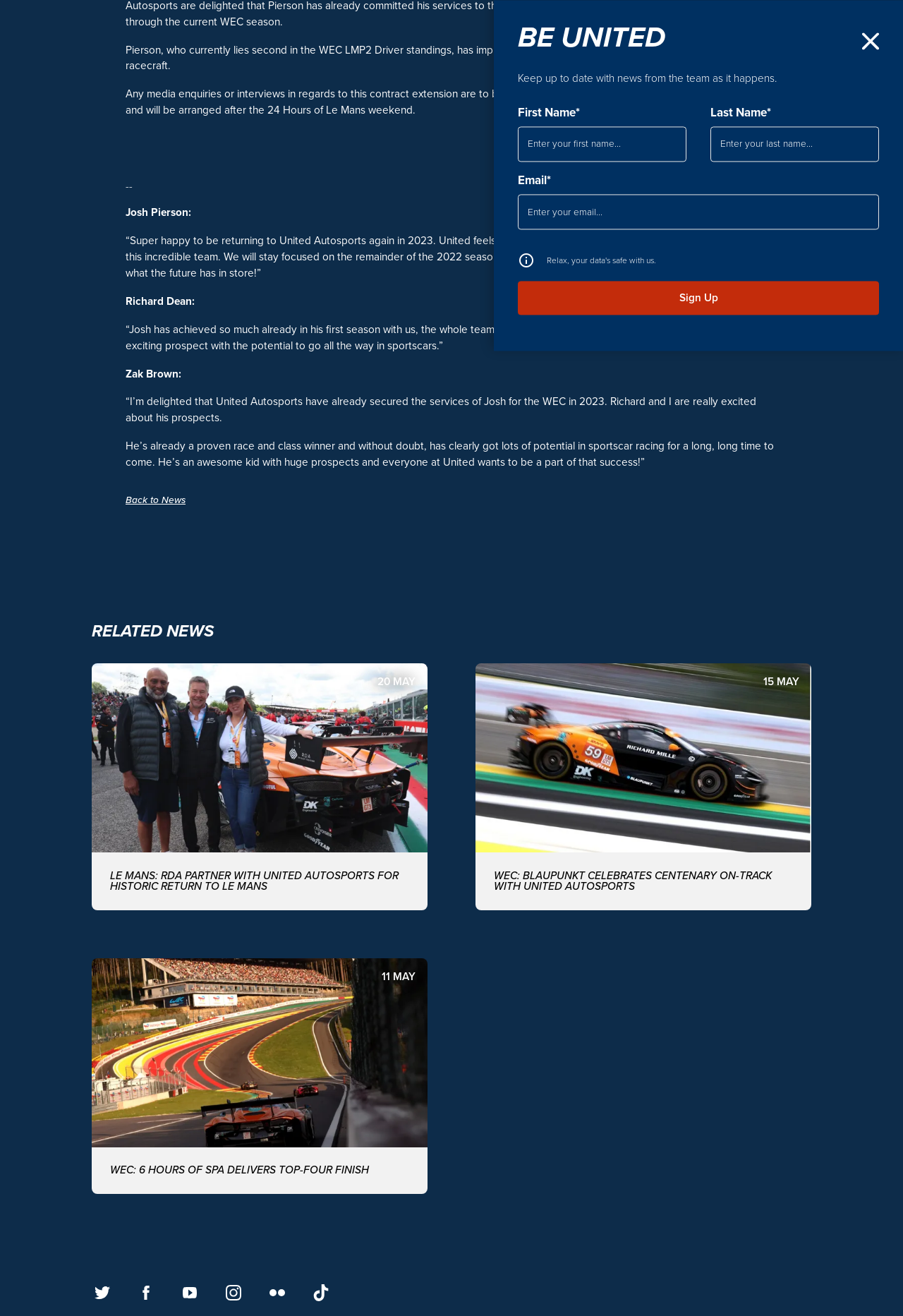Using the webpage screenshot, find the UI element described by Back to News. Provide the bounding box coordinates in the format (top-left x, top-left y, bottom-right x, bottom-right y), ensuring all values are floating point numbers between 0 and 1.

[0.139, 0.376, 0.205, 0.385]